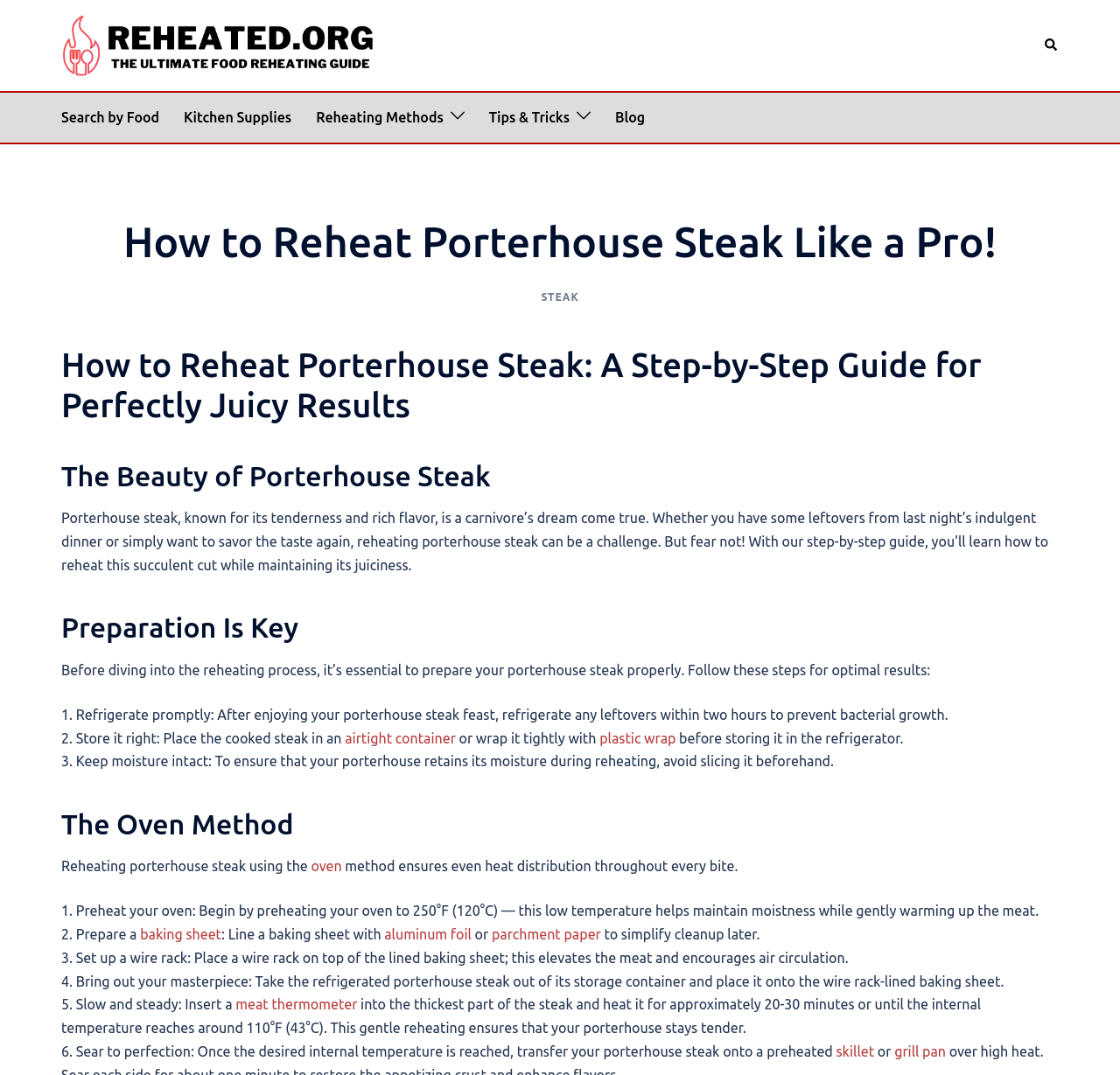Please extract the primary headline from the webpage.

How to Reheat Porterhouse Steak Like a Pro!